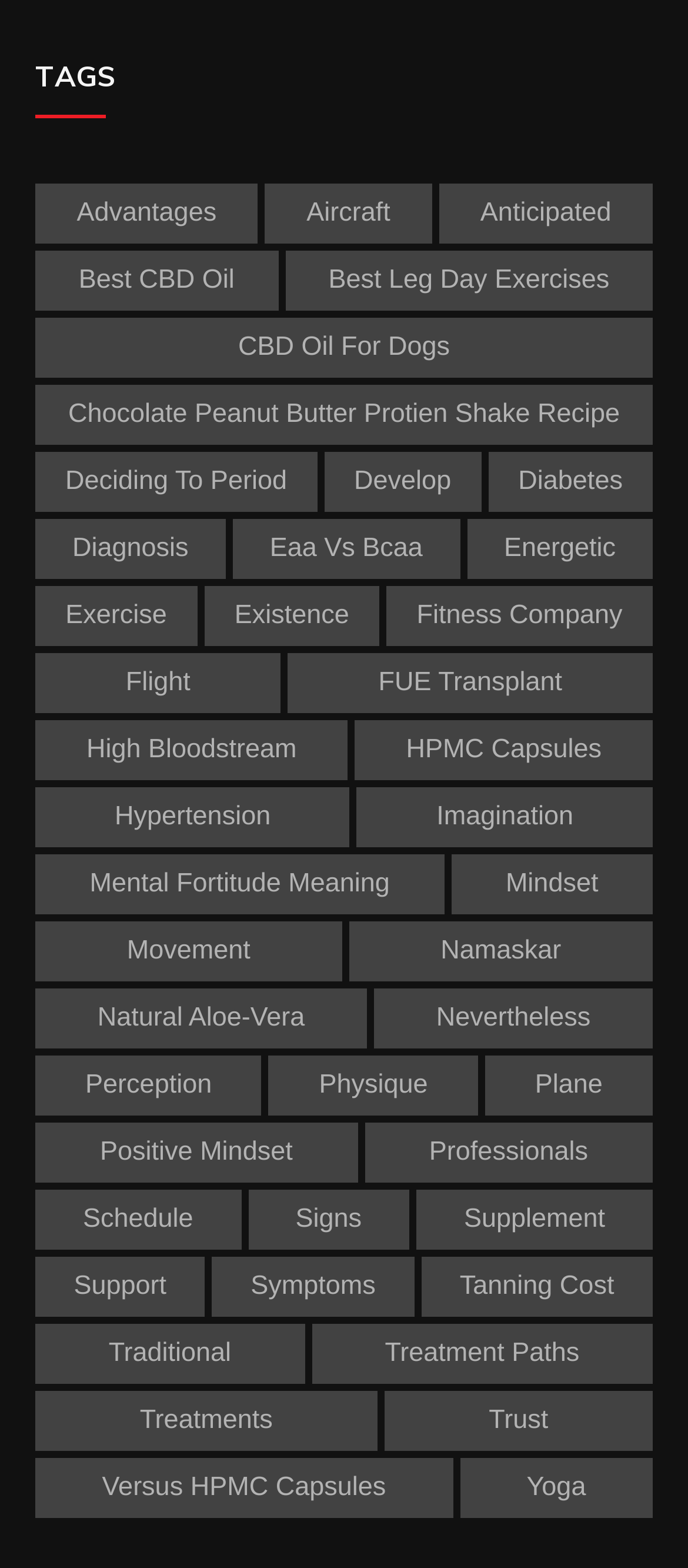Pinpoint the bounding box coordinates of the element to be clicked to execute the instruction: "visit 'Best Leg Day Exercises'".

[0.477, 0.168, 0.886, 0.187]